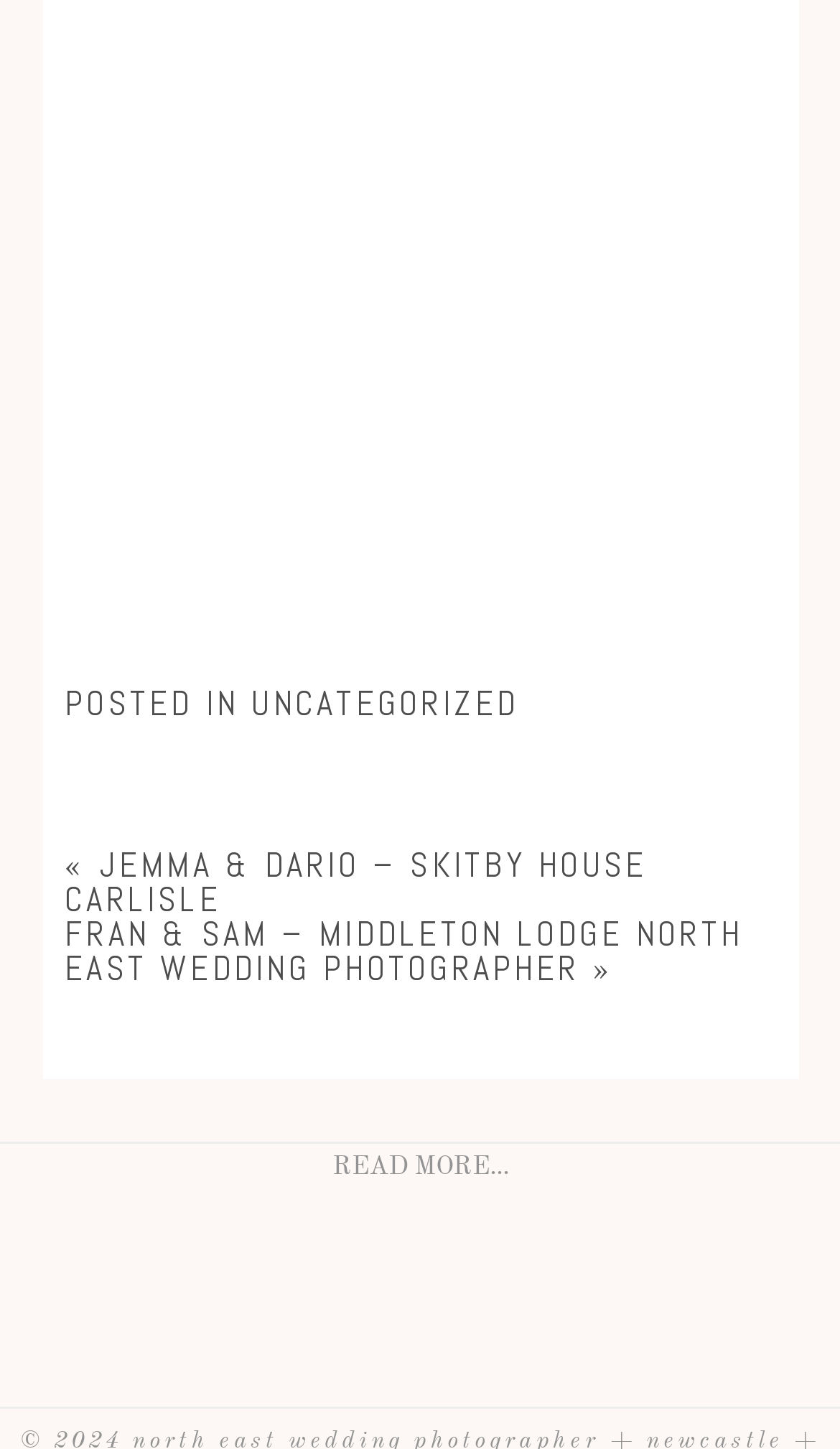What is the category of the latest post?
Please provide a detailed and comprehensive answer to the question.

I determined the category of the latest post by looking at the text 'POSTED IN' which is followed by a link 'UNCATEGORIZED', indicating that the latest post belongs to this category.